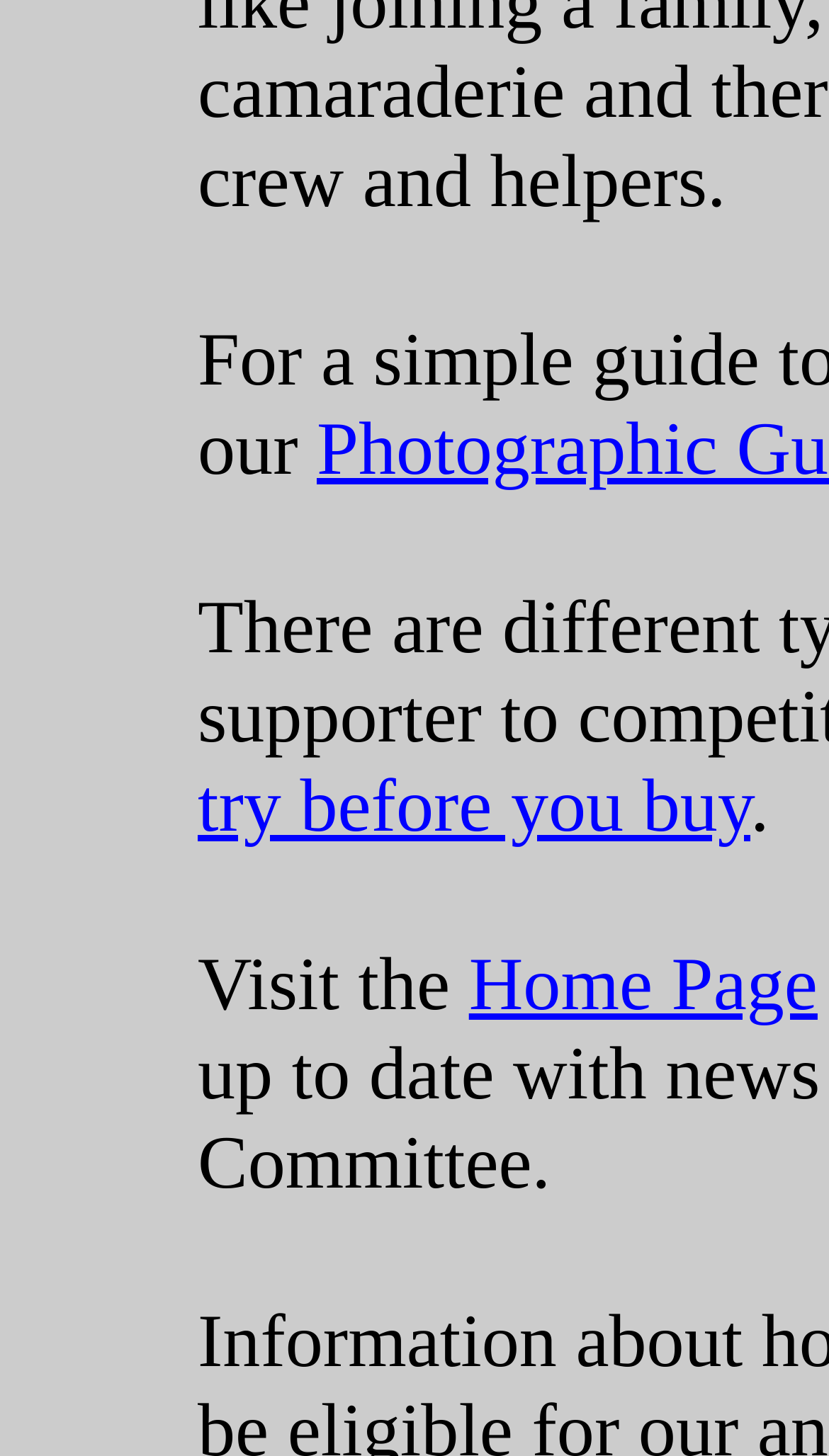Locate the bounding box for the described UI element: "try before you buy". Ensure the coordinates are four float numbers between 0 and 1, formatted as [left, top, right, bottom].

[0.238, 0.524, 0.905, 0.582]